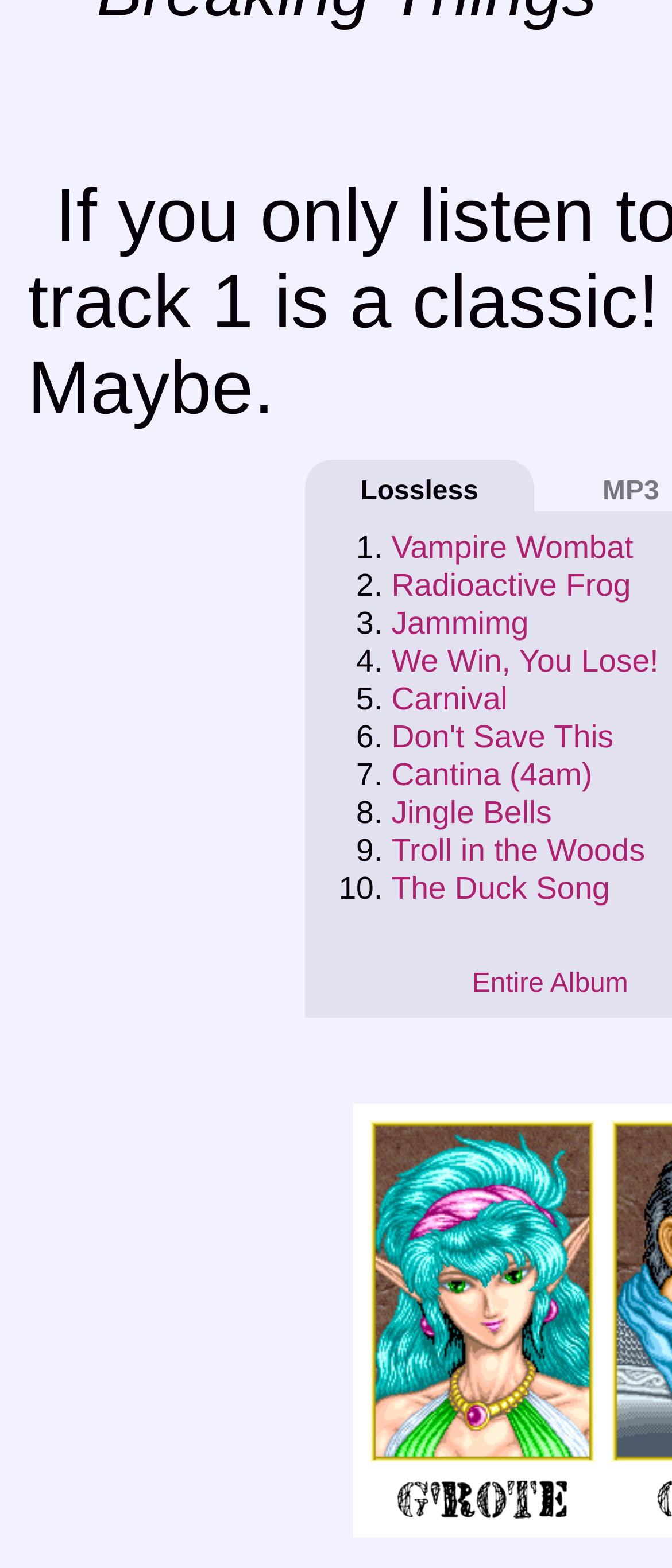What is the text of the link below the list?
Using the picture, provide a one-word or short phrase answer.

Entire Album